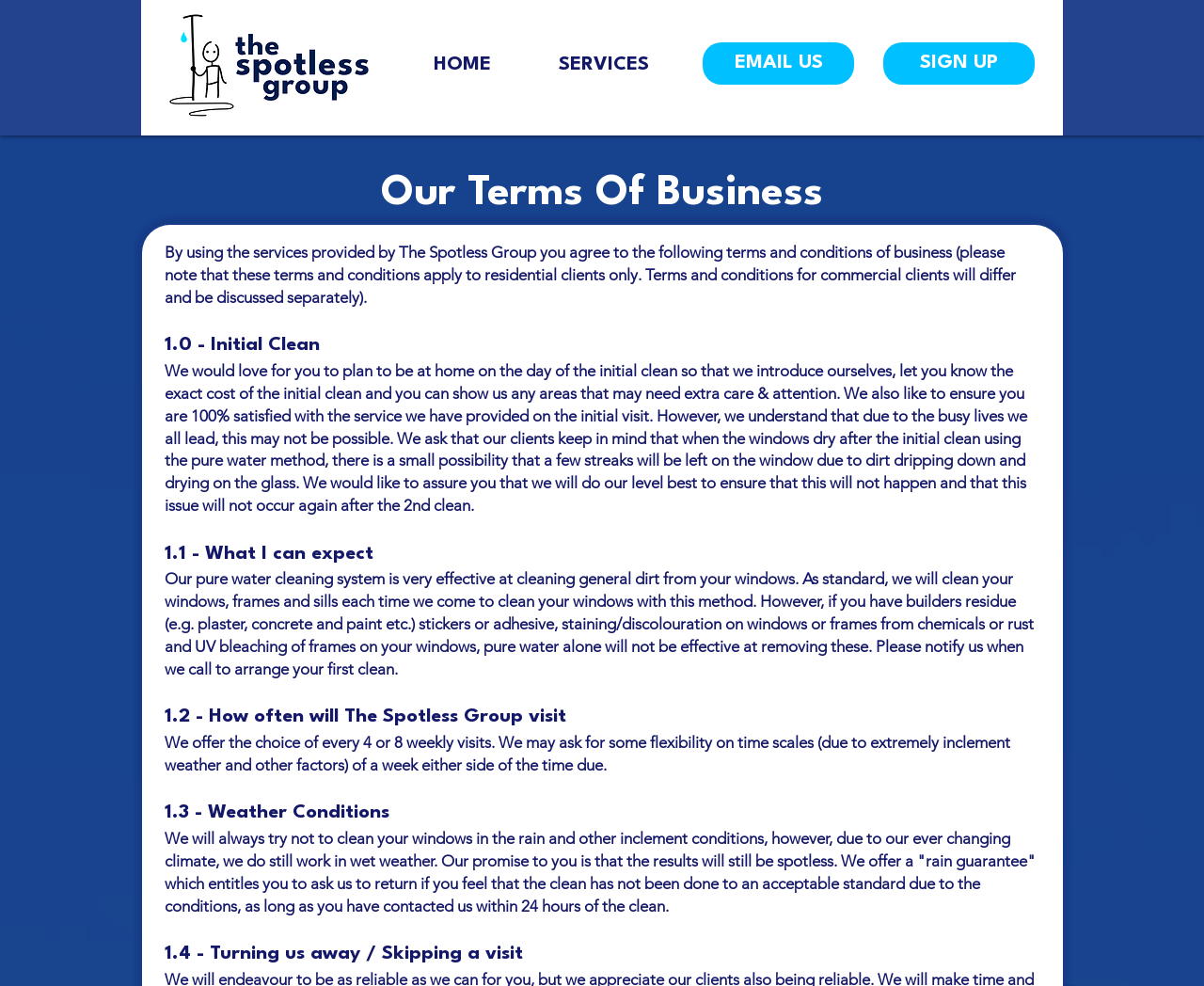Refer to the image and answer the question with as much detail as possible: What is the purpose of the initial clean?

The initial clean is not only to clean the windows but also to introduce themselves to the client, let them know the exact cost of the initial clean, and ensure the client is 100% satisfied with the service provided.